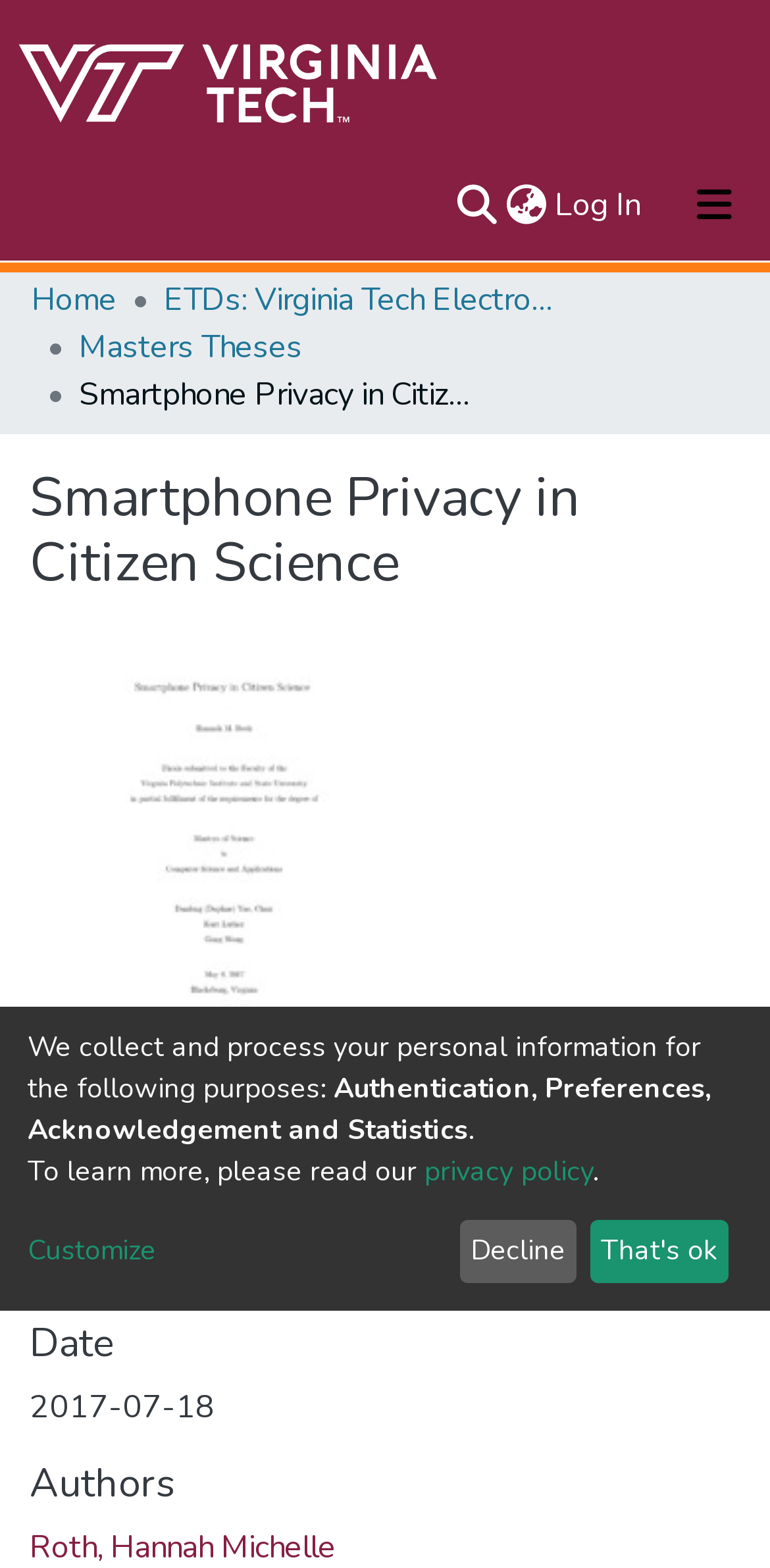What is the date of the document?
Please analyze the image and answer the question with as much detail as possible.

I found this information in the 'Date' section, which displays the date '2017-07-18'.